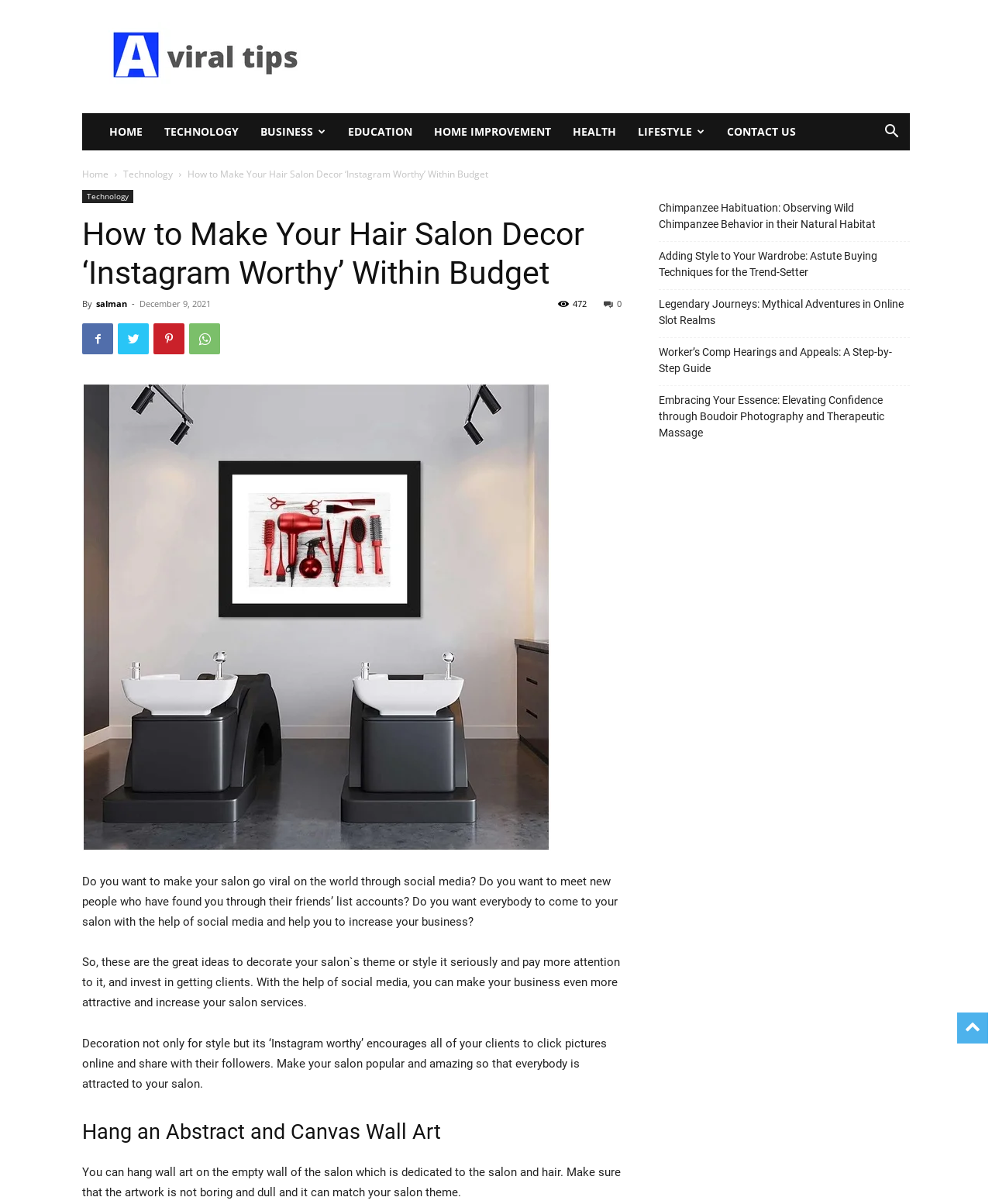Find the bounding box coordinates for the UI element whose description is: "WhatsApp". The coordinates should be four float numbers between 0 and 1, in the format [left, top, right, bottom].

[0.191, 0.269, 0.222, 0.294]